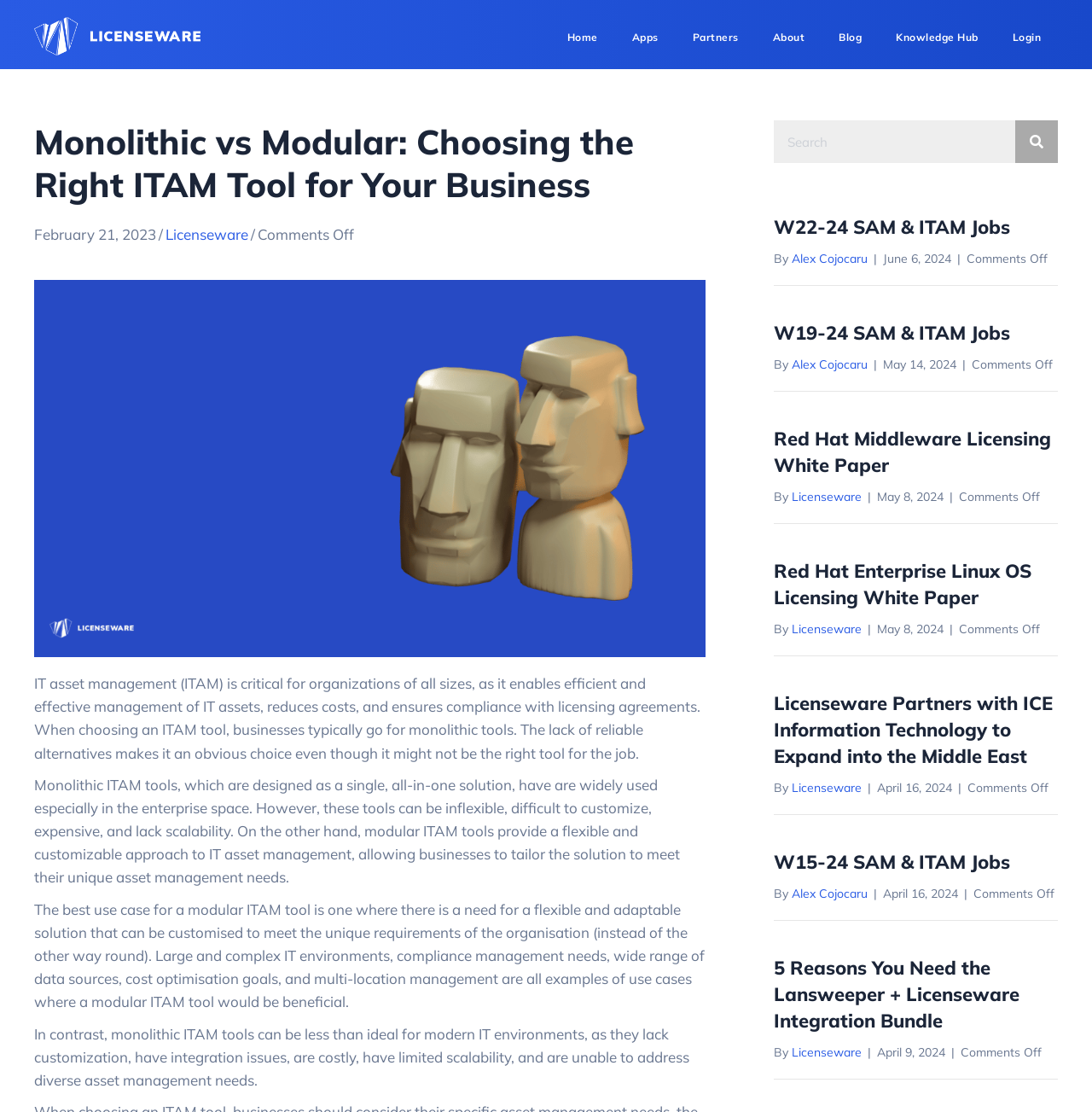What is the topic of the first article?
Carefully examine the image and provide a detailed answer to the question.

The first article on the webpage is about choosing the right ITAM tool for a business, and it discusses the differences between monolithic and modular ITAM tools.